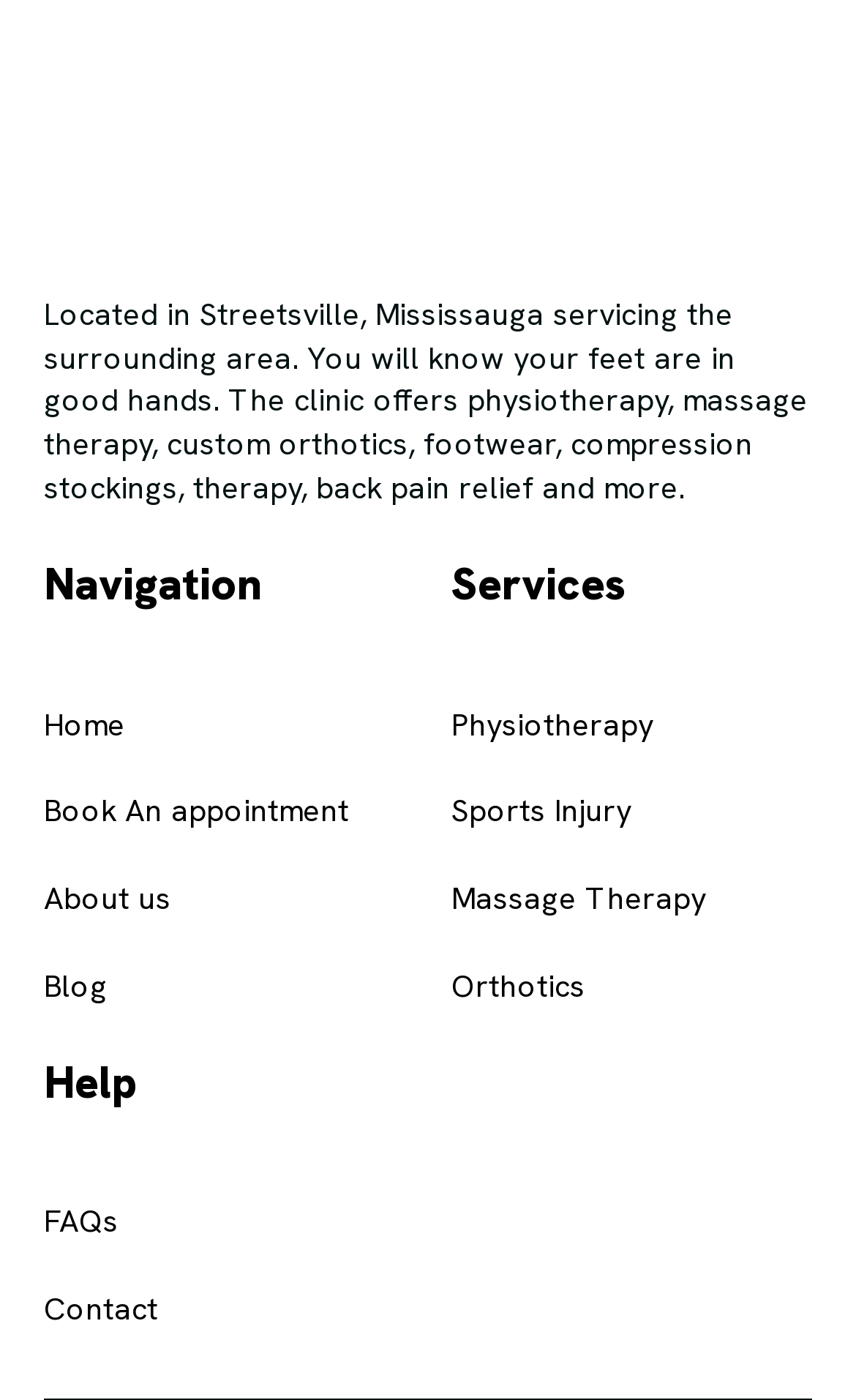Provide the bounding box coordinates of the section that needs to be clicked to accomplish the following instruction: "Book an appointment."

[0.051, 0.565, 0.408, 0.596]